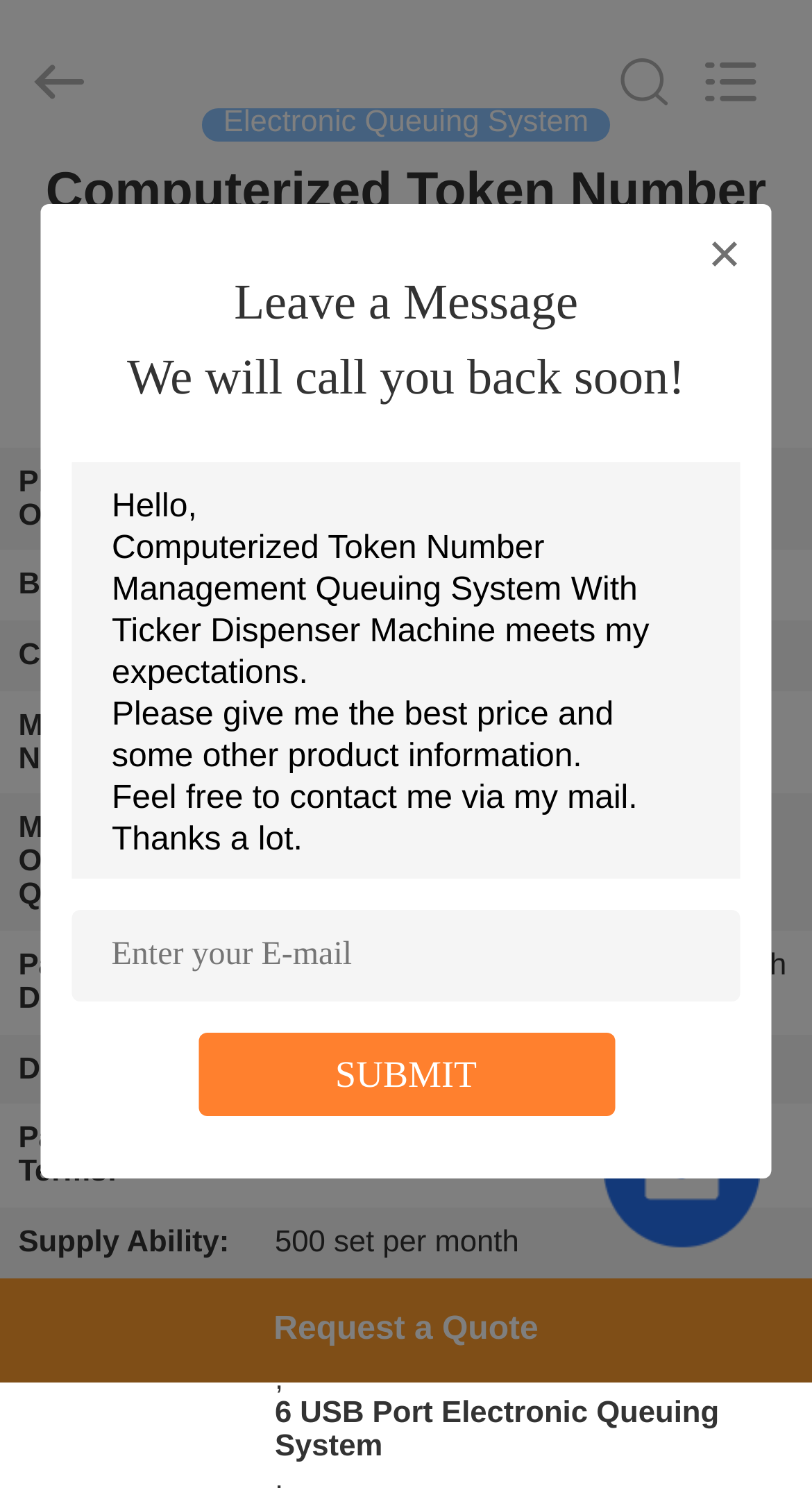Locate the coordinates of the bounding box for the clickable region that fulfills this instruction: "Search for products".

[0.0, 0.0, 0.88, 0.109]